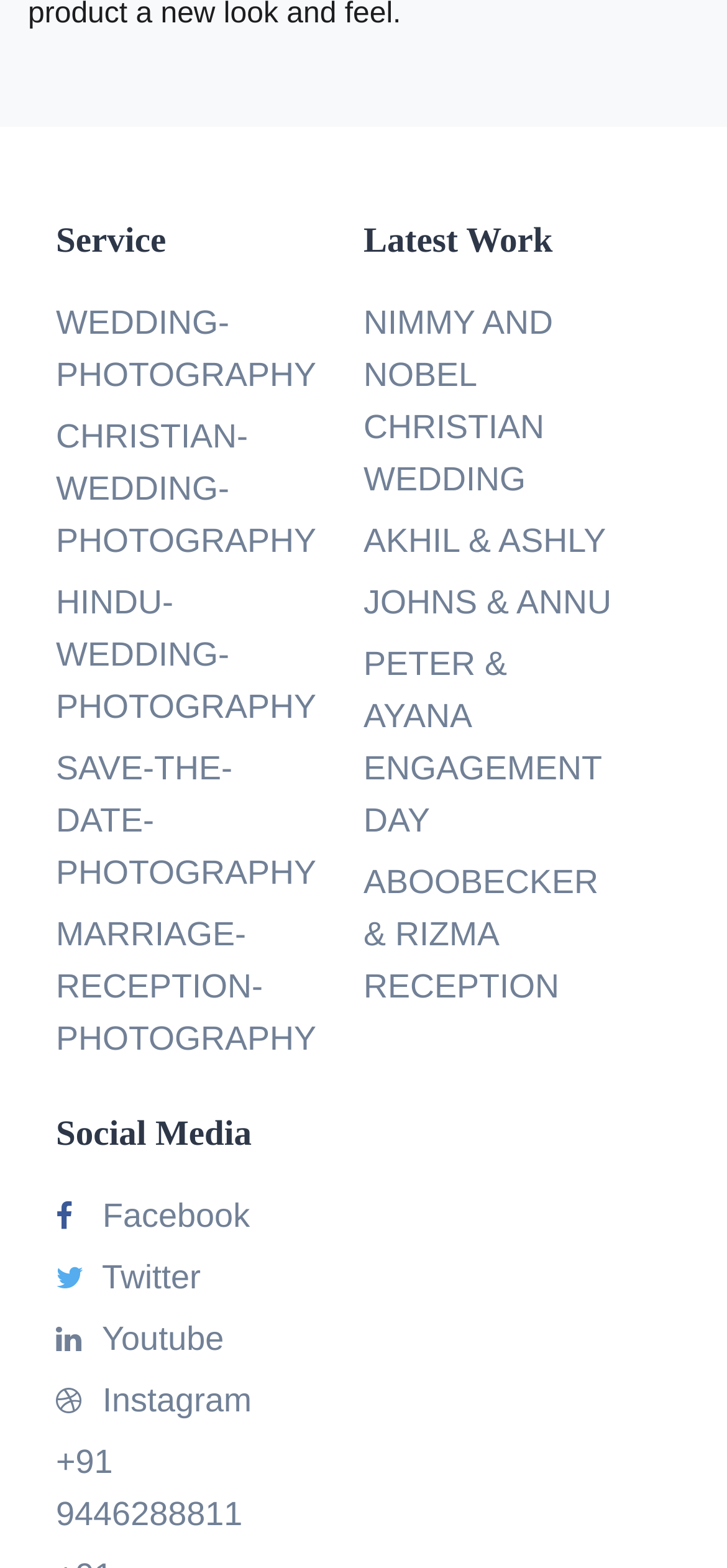How many types of wedding photography services are offered?
Based on the visual content, answer with a single word or a brief phrase.

5